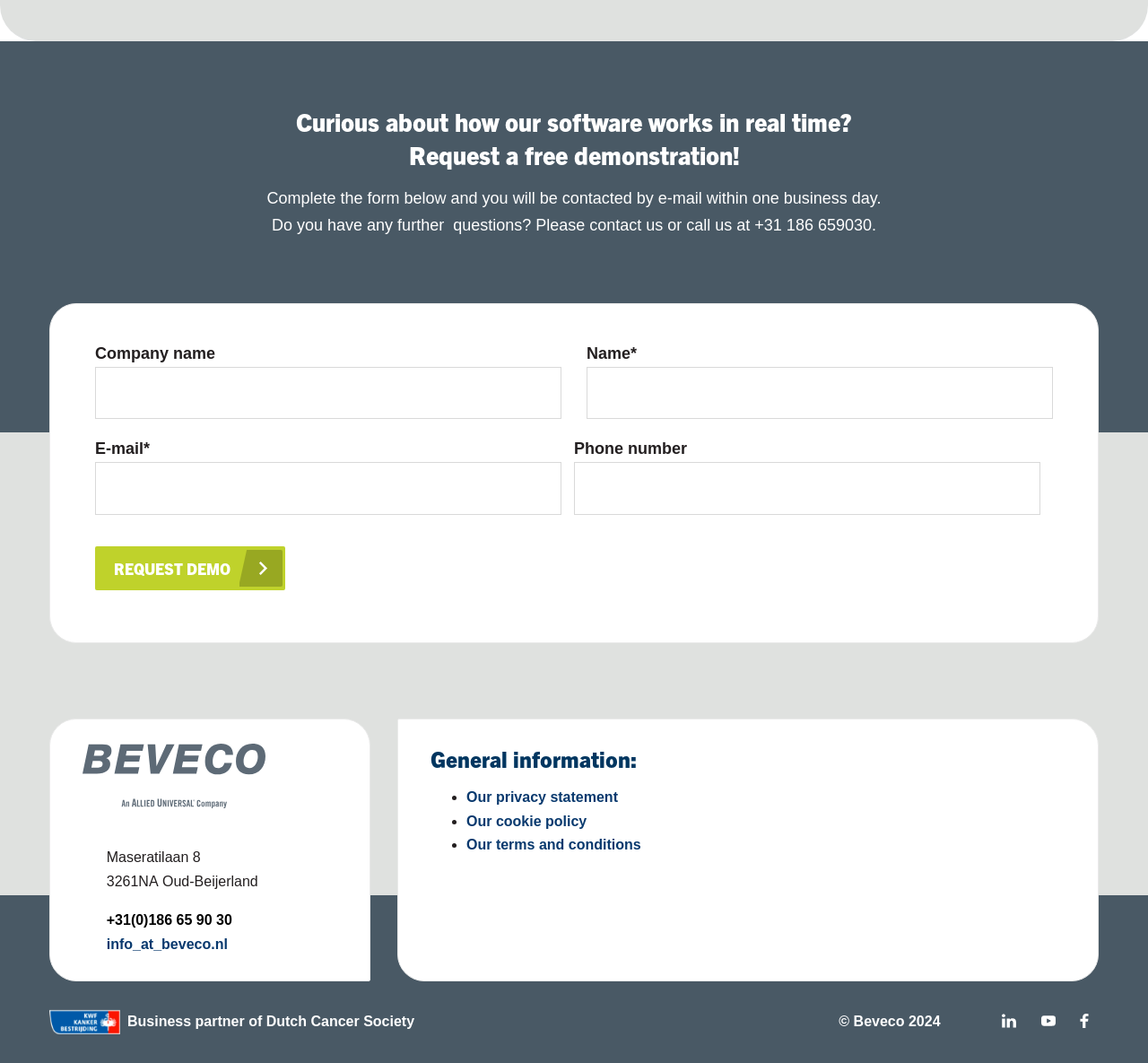With reference to the screenshot, provide a detailed response to the question below:
What is the purpose of the form on the webpage?

The form on the webpage is intended for users to request a free demonstration of the company's software, as indicated by the heading 'Curious about how our software works in real time? Request a free demonstration!' and the button 'REQUEST DEMO'.